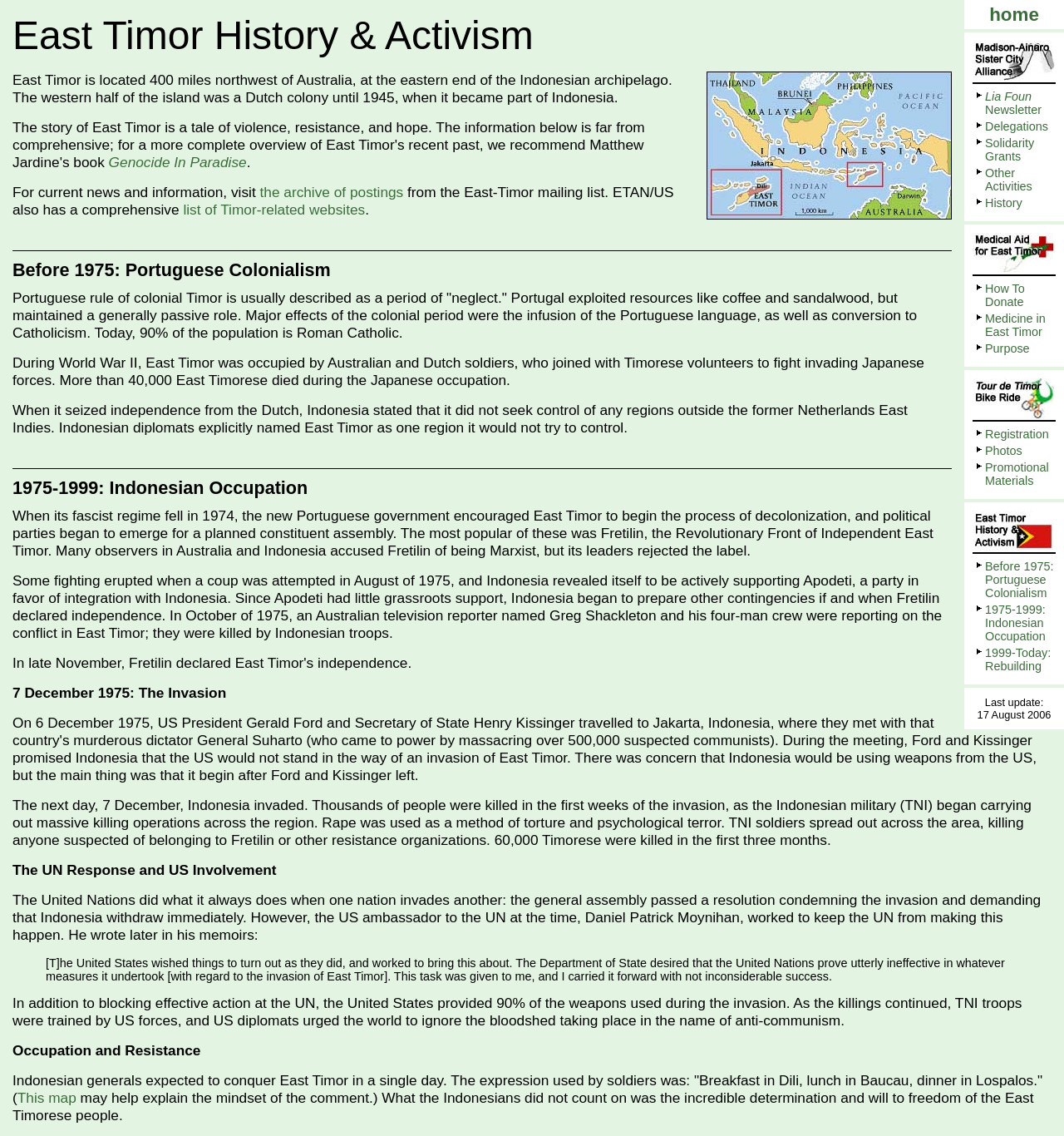Determine the bounding box coordinates for the clickable element to execute this instruction: "Watch Robin DiAngelo's talk on YouTube". Provide the coordinates as four float numbers between 0 and 1, i.e., [left, top, right, bottom].

None